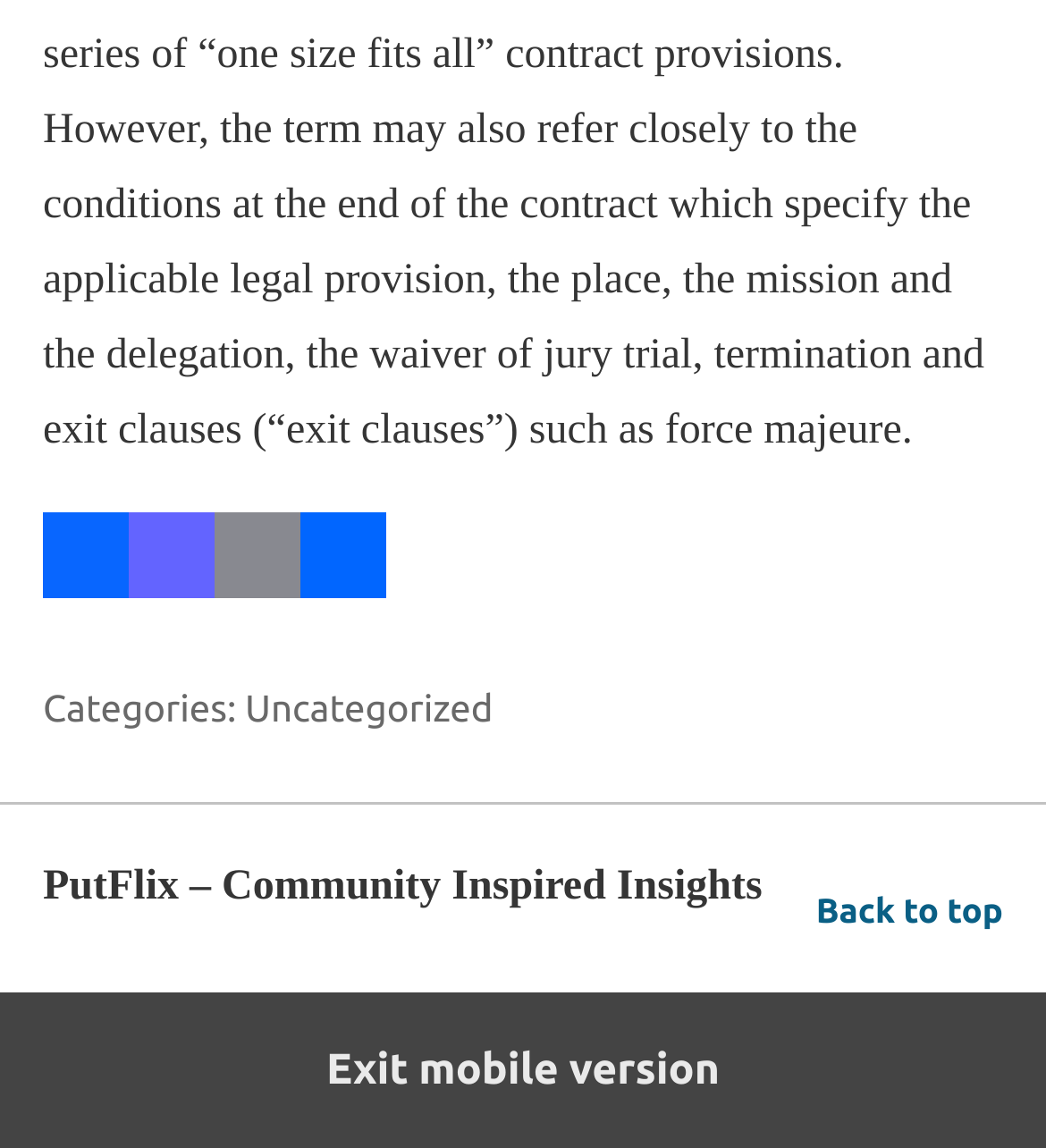Based on the image, provide a detailed response to the question:
What is the category of the content?

I looked at the footer section of the webpage and found the text 'Categories: Uncategorized', which indicates that the content on this webpage is not categorized.